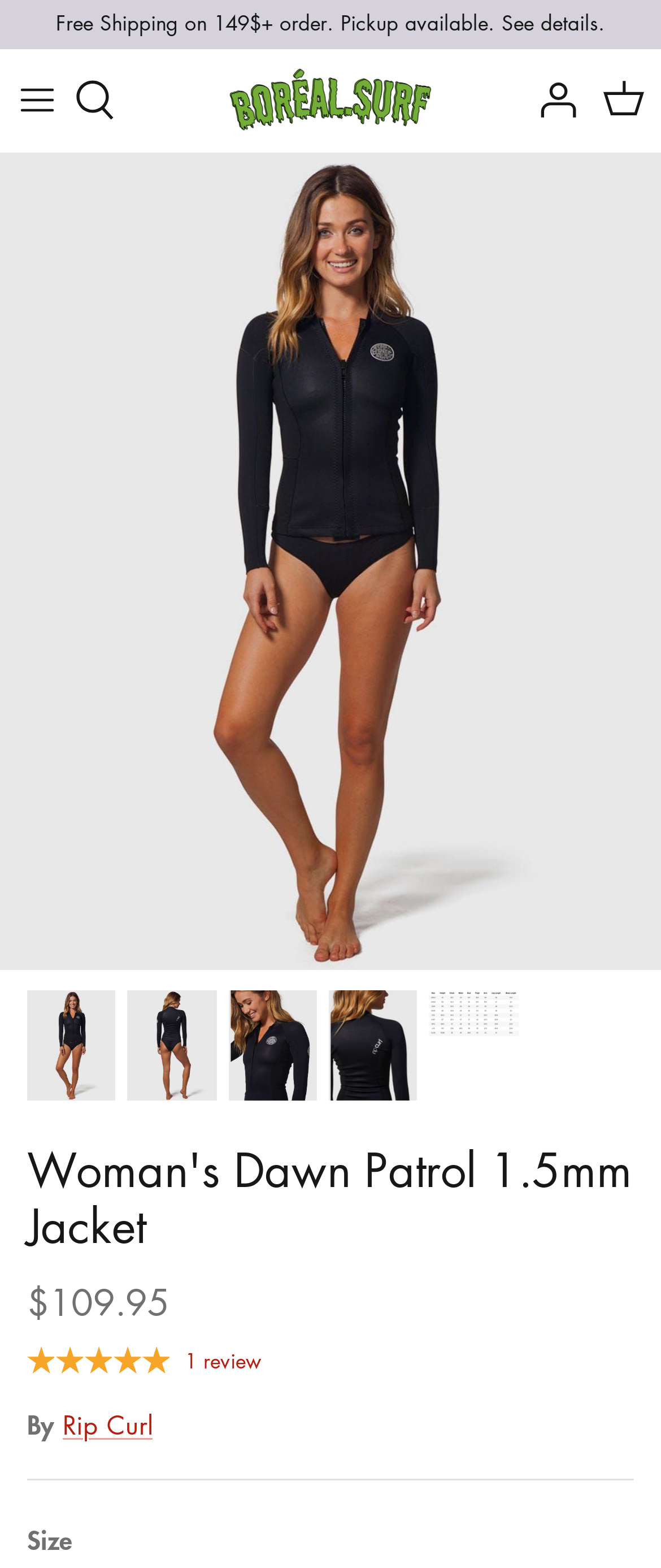What is the current selection in the size dropdown?
Give a single word or phrase answer based on the content of the image.

None